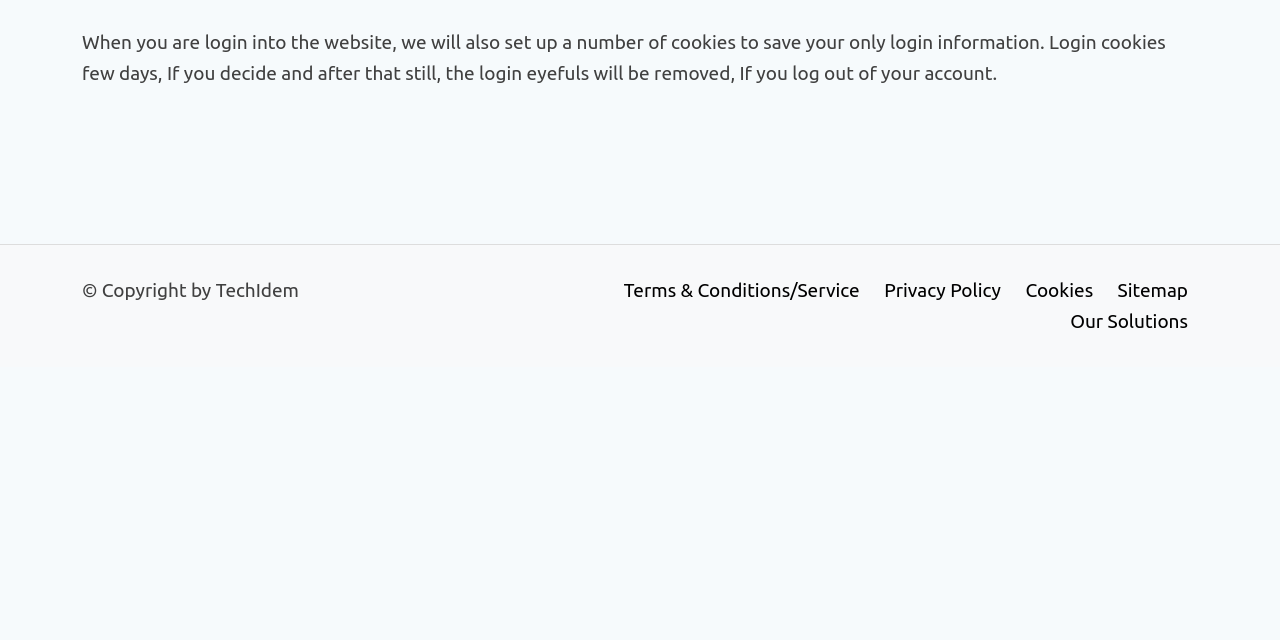Determine the bounding box coordinates for the UI element with the following description: "Privacy Policy". The coordinates should be four float numbers between 0 and 1, represented as [left, top, right, bottom].

[0.683, 0.43, 0.79, 0.478]